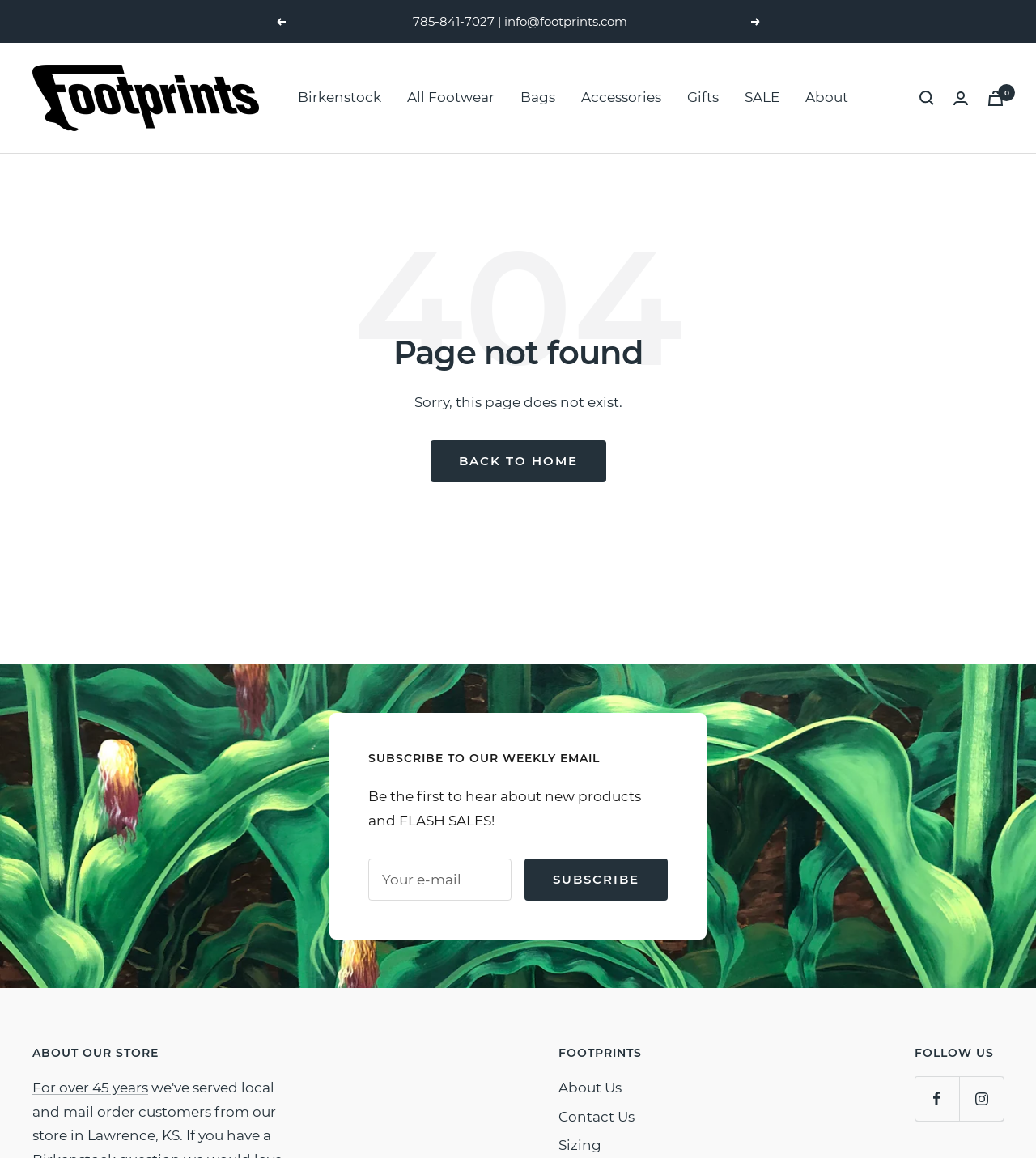How can users contact the store?
Provide a fully detailed and comprehensive answer to the question.

Users can contact the store by clicking on the 'Contact Us' link, which is located in the 'ABOUT OUR STORE' section of the webpage.